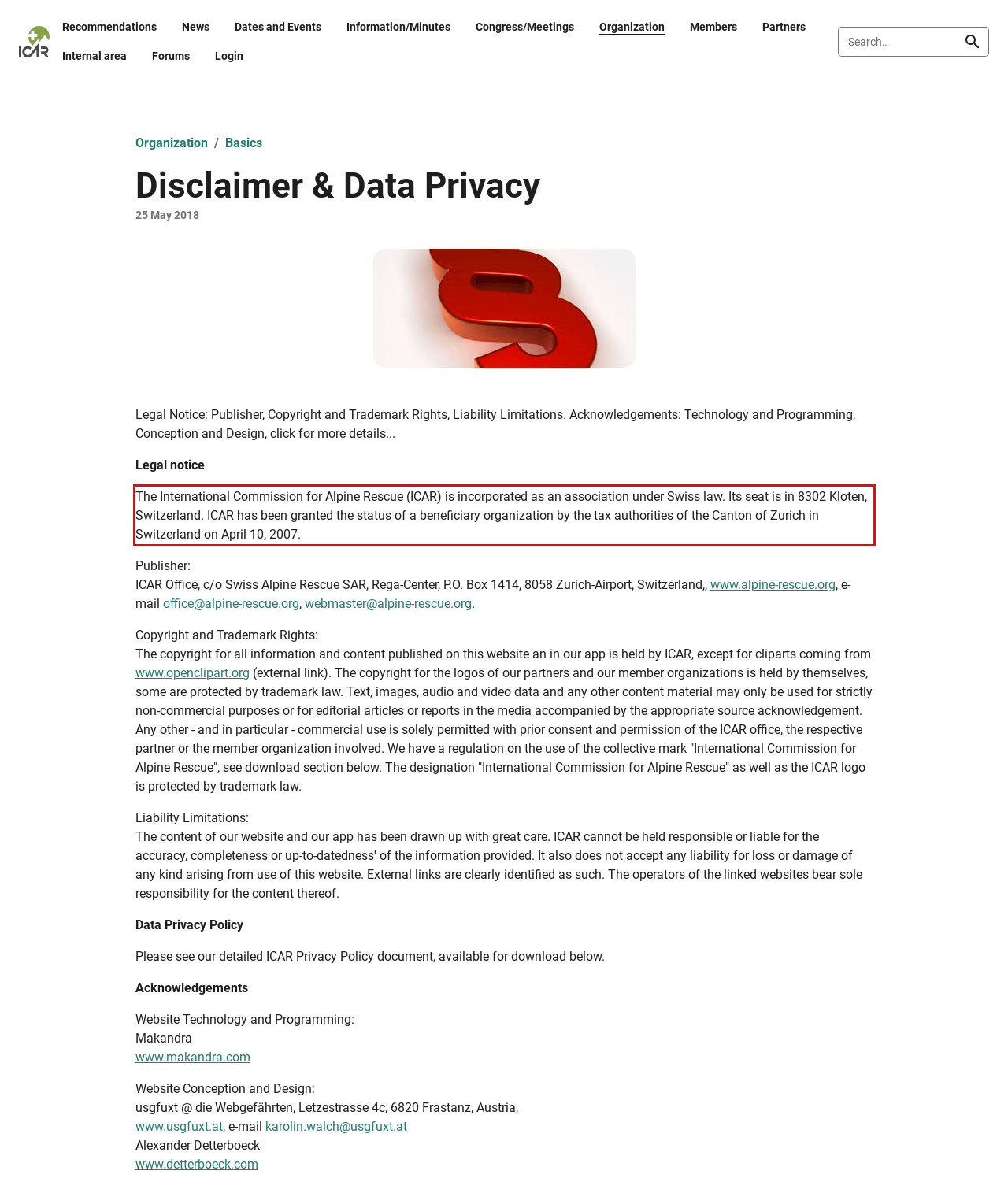By examining the provided screenshot of a webpage, recognize the text within the red bounding box and generate its text content.

The International Commission for Alpine Rescue (ICAR) is incorporated as an association under Swiss law. Its seat is in 8302 Kloten, Switzerland. ICAR has been granted the status of a beneficiary organization by the tax authorities of the Canton of Zurich in Switzerland on April 10, 2007.